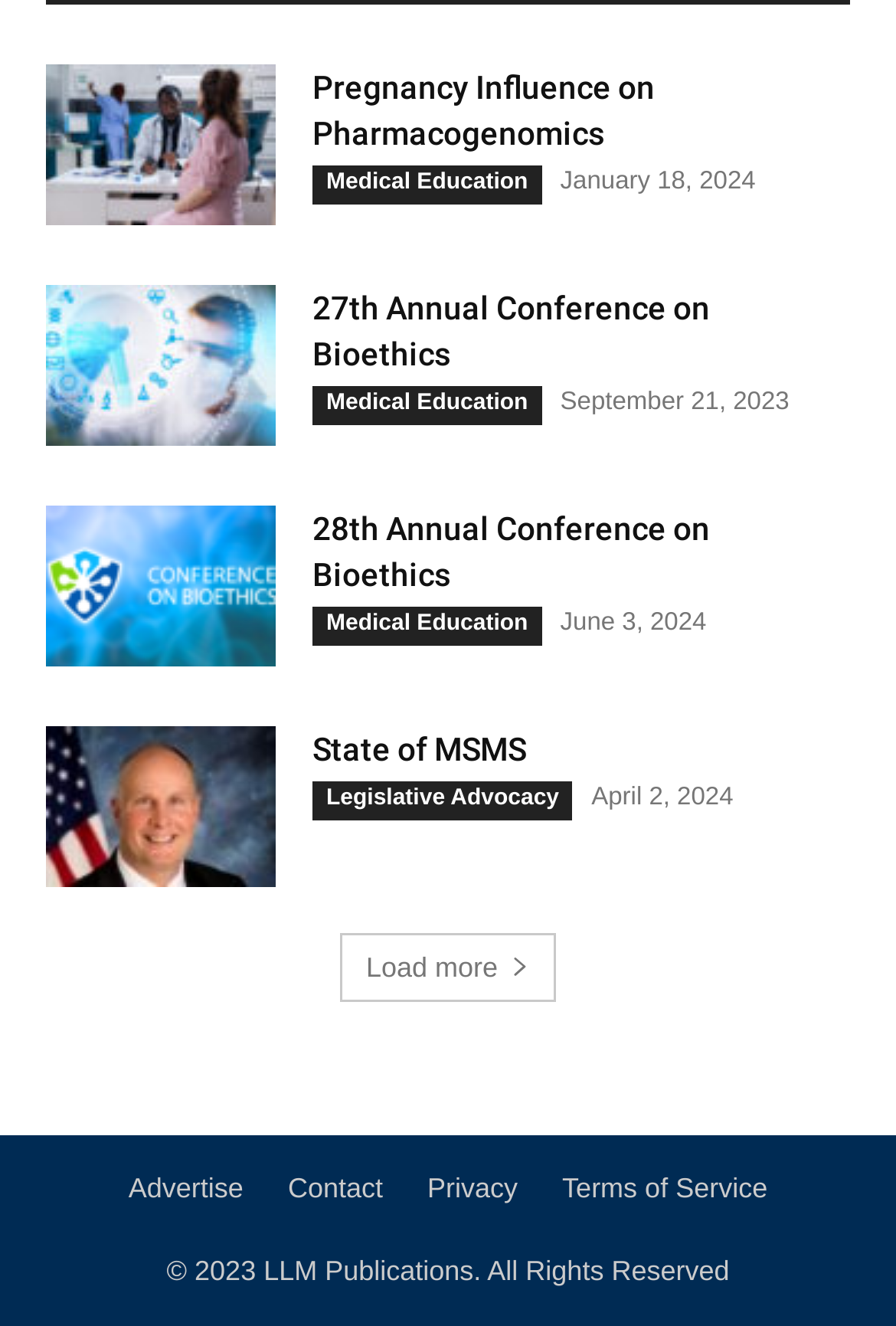Provide a short answer to the following question with just one word or phrase: What is the category of the 'Pregnancy Influence on Pharmacogenomics' event?

Medical Education